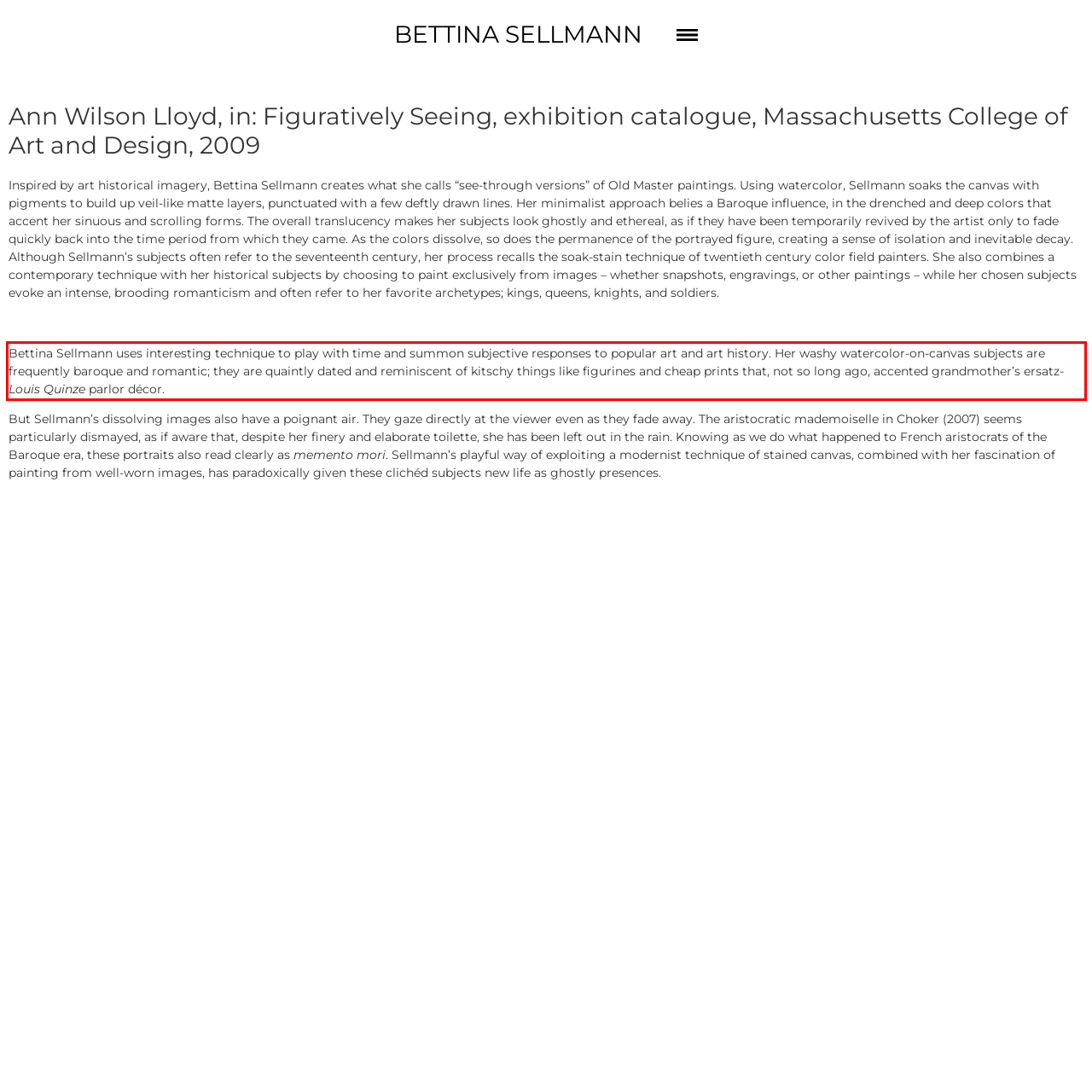From the given screenshot of a webpage, identify the red bounding box and extract the text content within it.

Bettina Sellmann uses interesting technique to play with time and summon subjective responses to popular art and art history. Her washy watercolor-on-canvas subjects are frequently baroque and romantic; they are quaintly dated and reminiscent of kitschy things like figurines and cheap prints that, not so long ago, accented grandmother’s ersatz-Louis Quinze parlor décor.